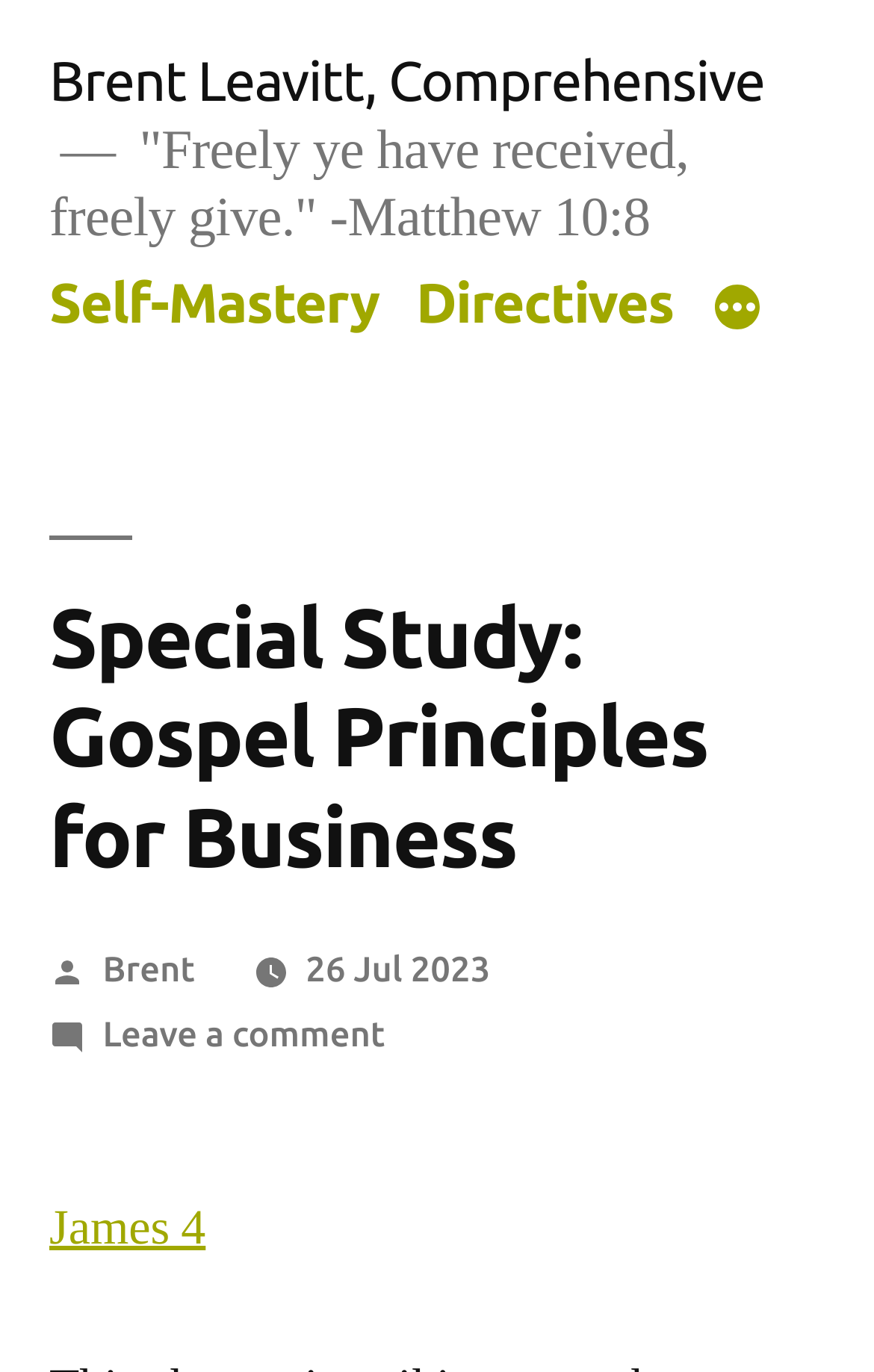Please determine the bounding box coordinates of the element to click on in order to accomplish the following task: "Click on the 'Self-Mastery' link". Ensure the coordinates are four float numbers ranging from 0 to 1, i.e., [left, top, right, bottom].

[0.056, 0.197, 0.434, 0.243]